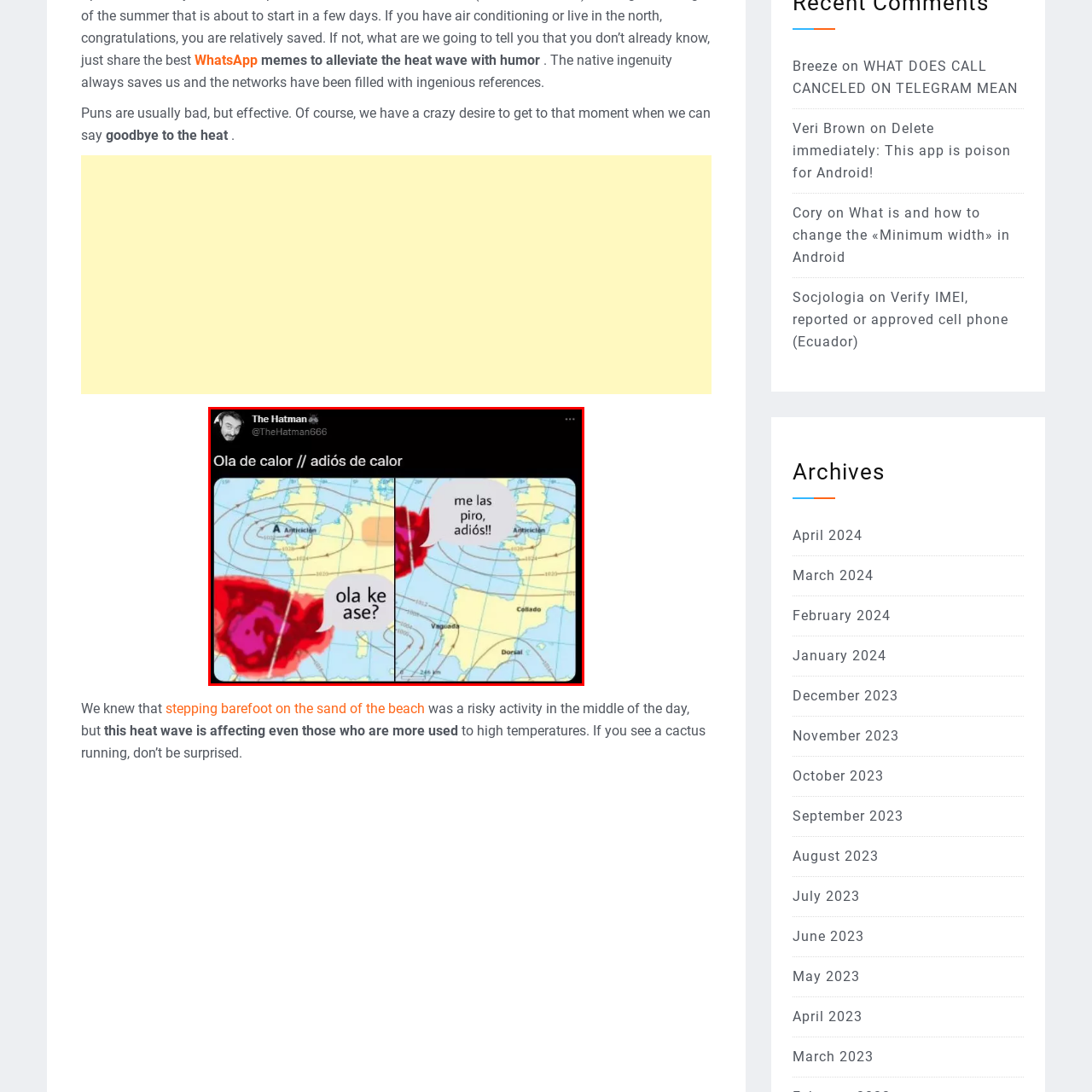What is the tone of the artwork?
Look at the image within the red bounding box and provide a single word or phrase as an answer.

Humorous